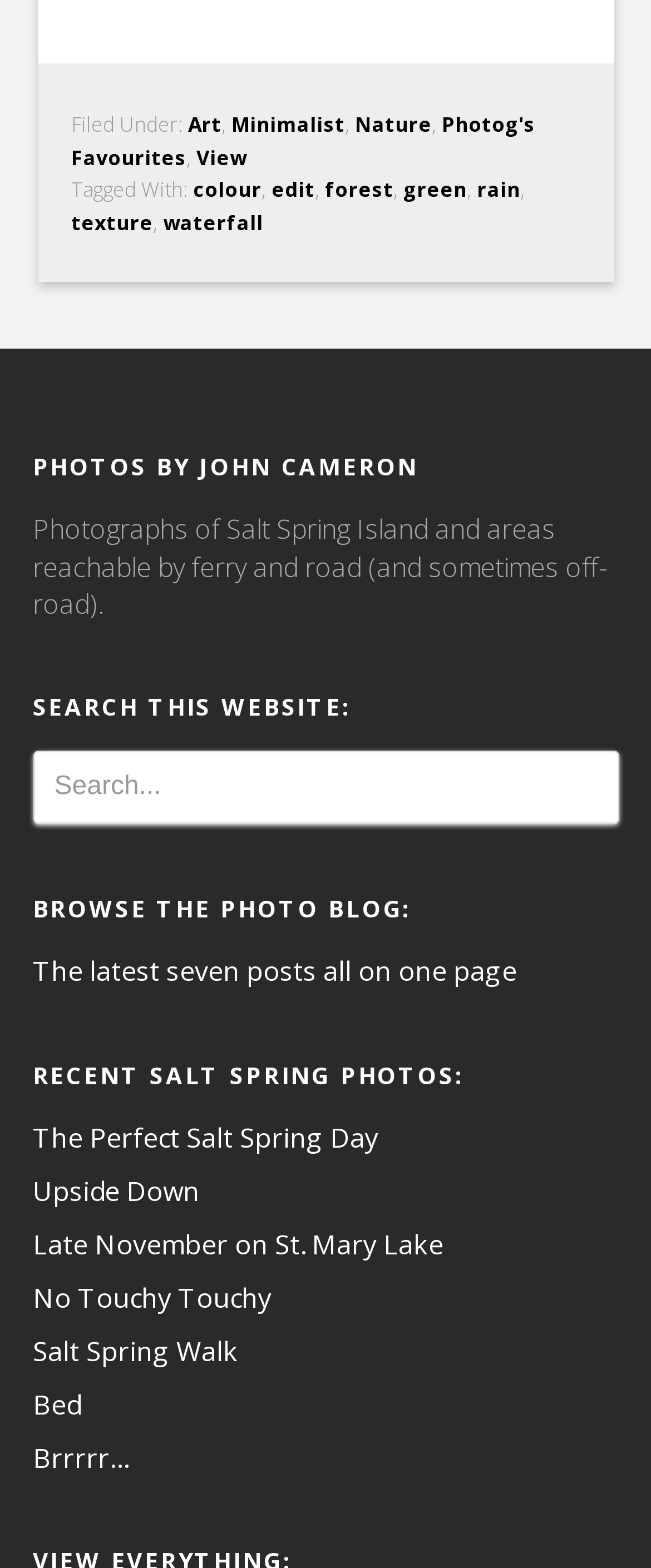Please determine the bounding box coordinates of the element to click on in order to accomplish the following task: "Explore the category 'Art'". Ensure the coordinates are four float numbers ranging from 0 to 1, i.e., [left, top, right, bottom].

[0.288, 0.07, 0.34, 0.089]